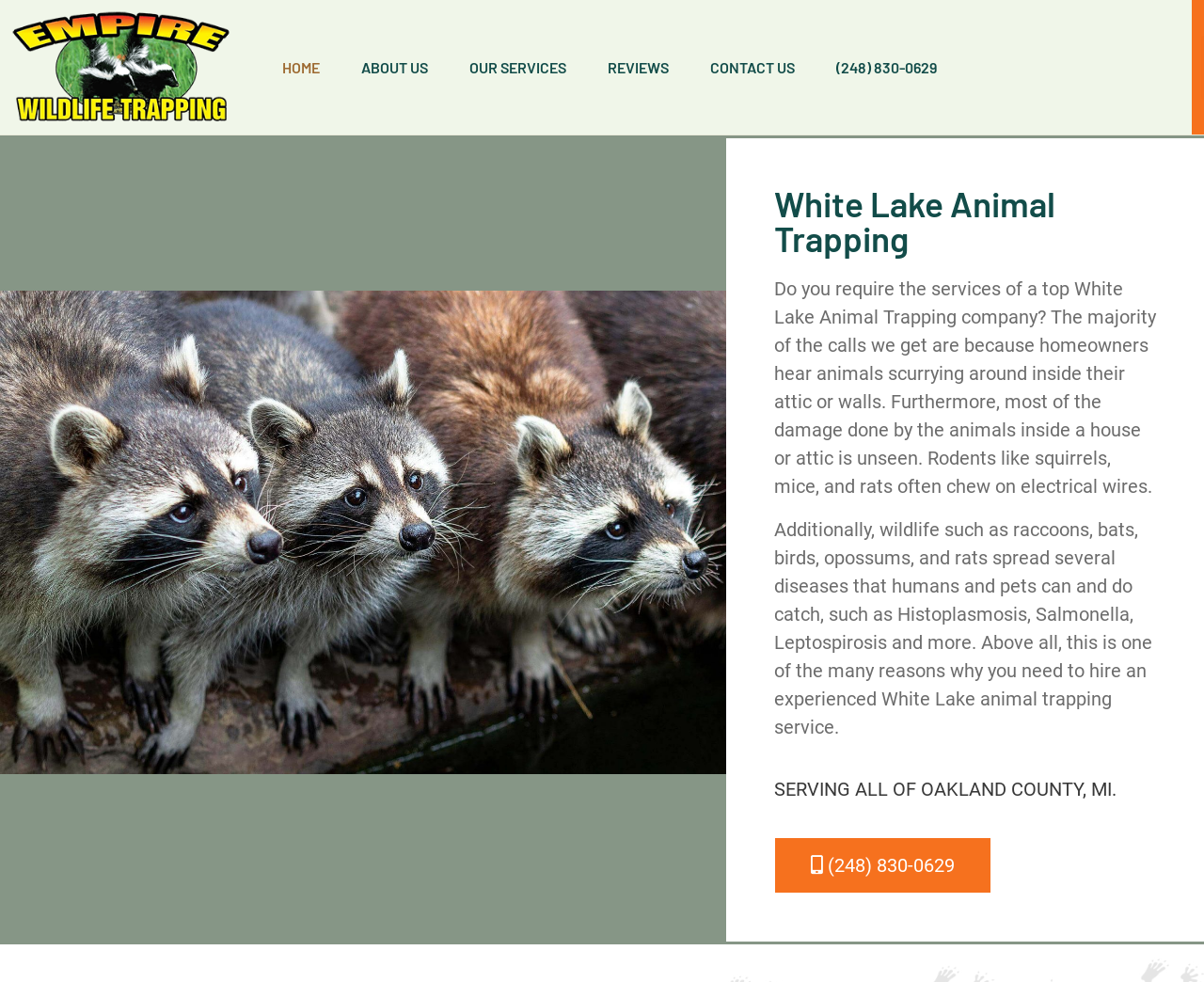What is the company name?
Answer the question with a detailed and thorough explanation.

The company name can be found in the top-left corner of the webpage, where it says 'White Lake Animal Trapping – Empire Wildlife Trapping - Michigan'. It is also mentioned in the image and link elements with the same text.